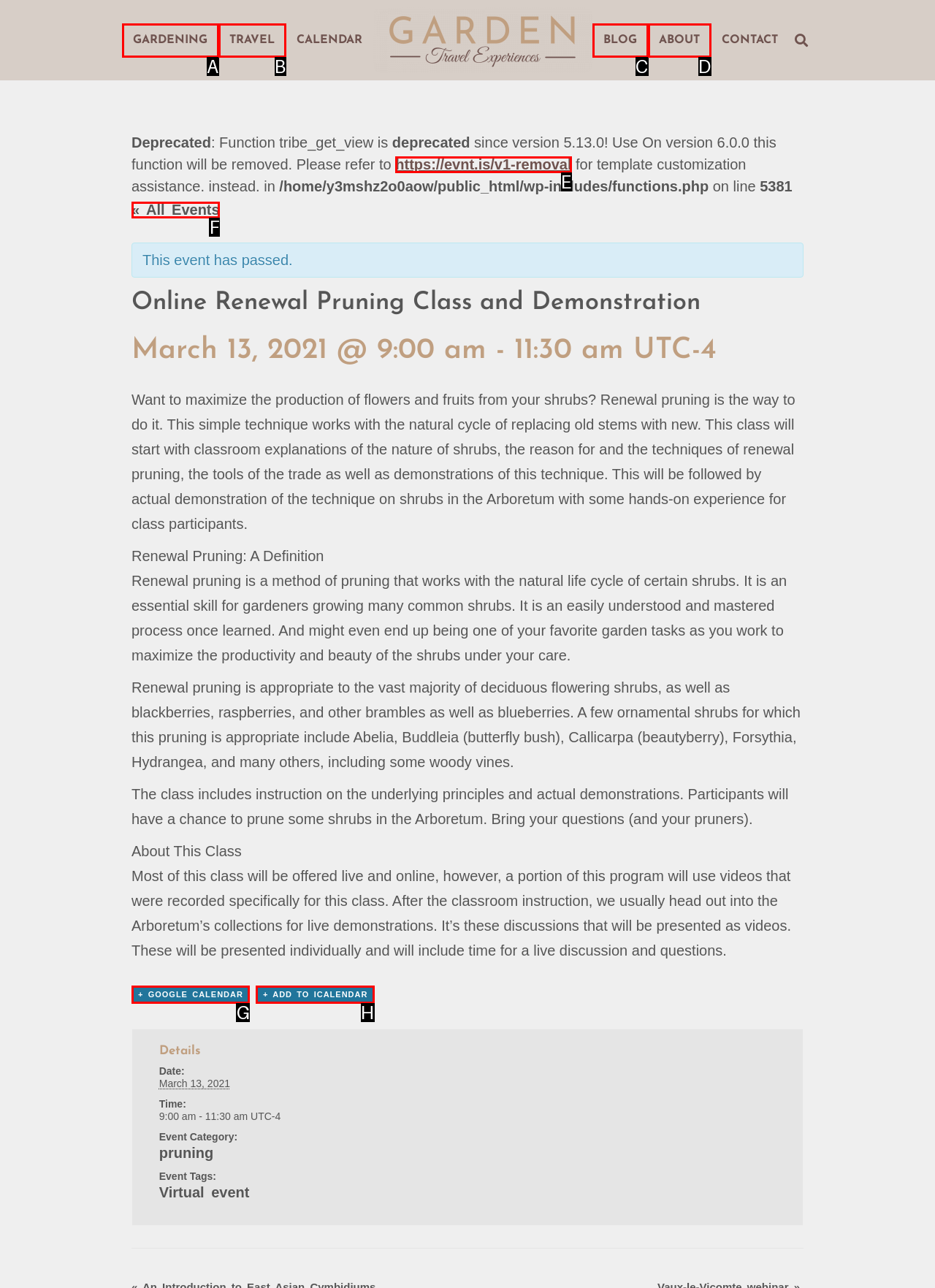Given the description: + Add to iCalendar, identify the corresponding option. Answer with the letter of the appropriate option directly.

H